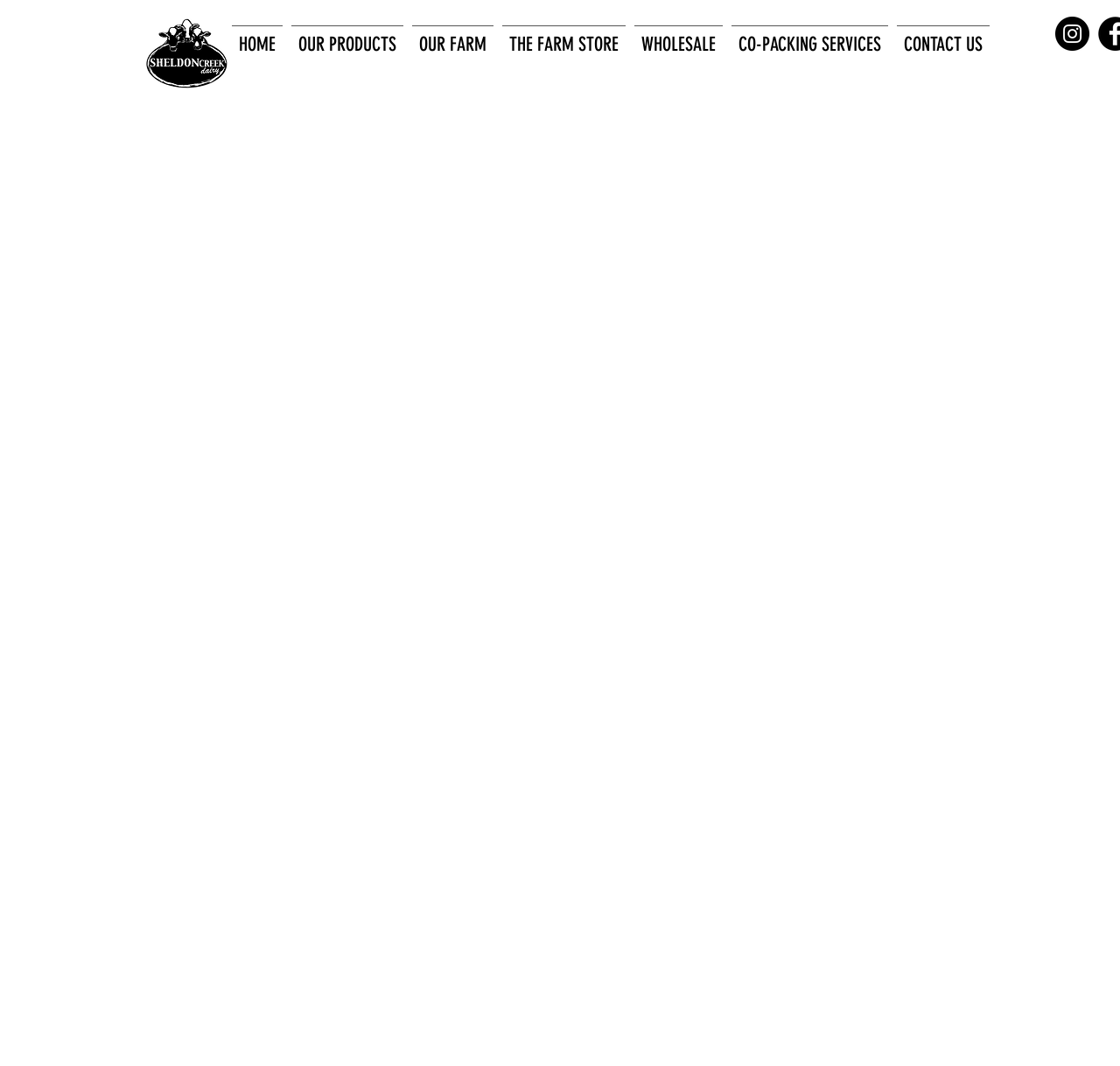Can you show the bounding box coordinates of the region to click on to complete the task described in the instruction: "check out the farm store"?

[0.445, 0.024, 0.562, 0.044]